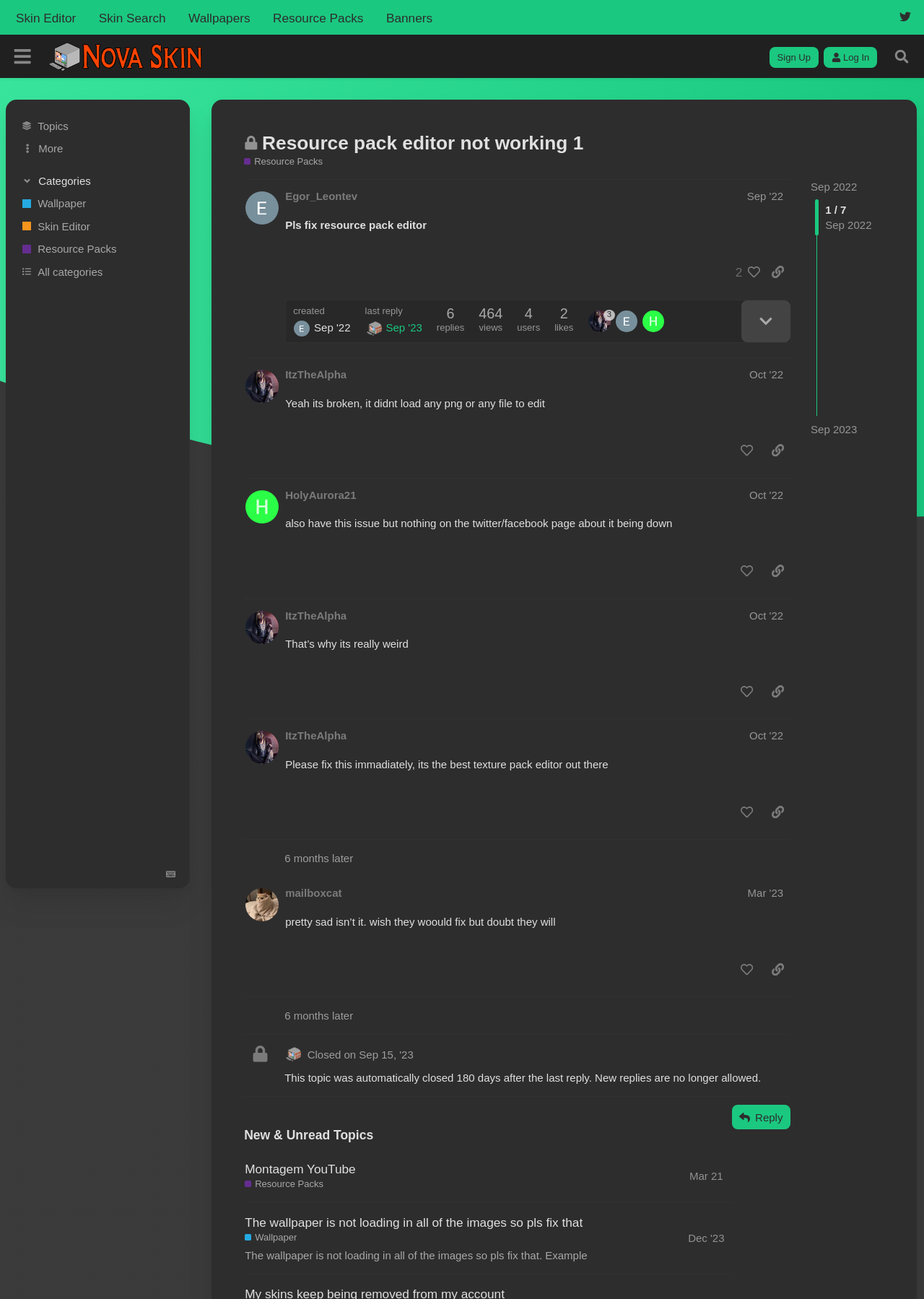Determine the coordinates of the bounding box for the clickable area needed to execute this instruction: "Like the post by @Egor_Leontev".

[0.788, 0.2, 0.823, 0.219]